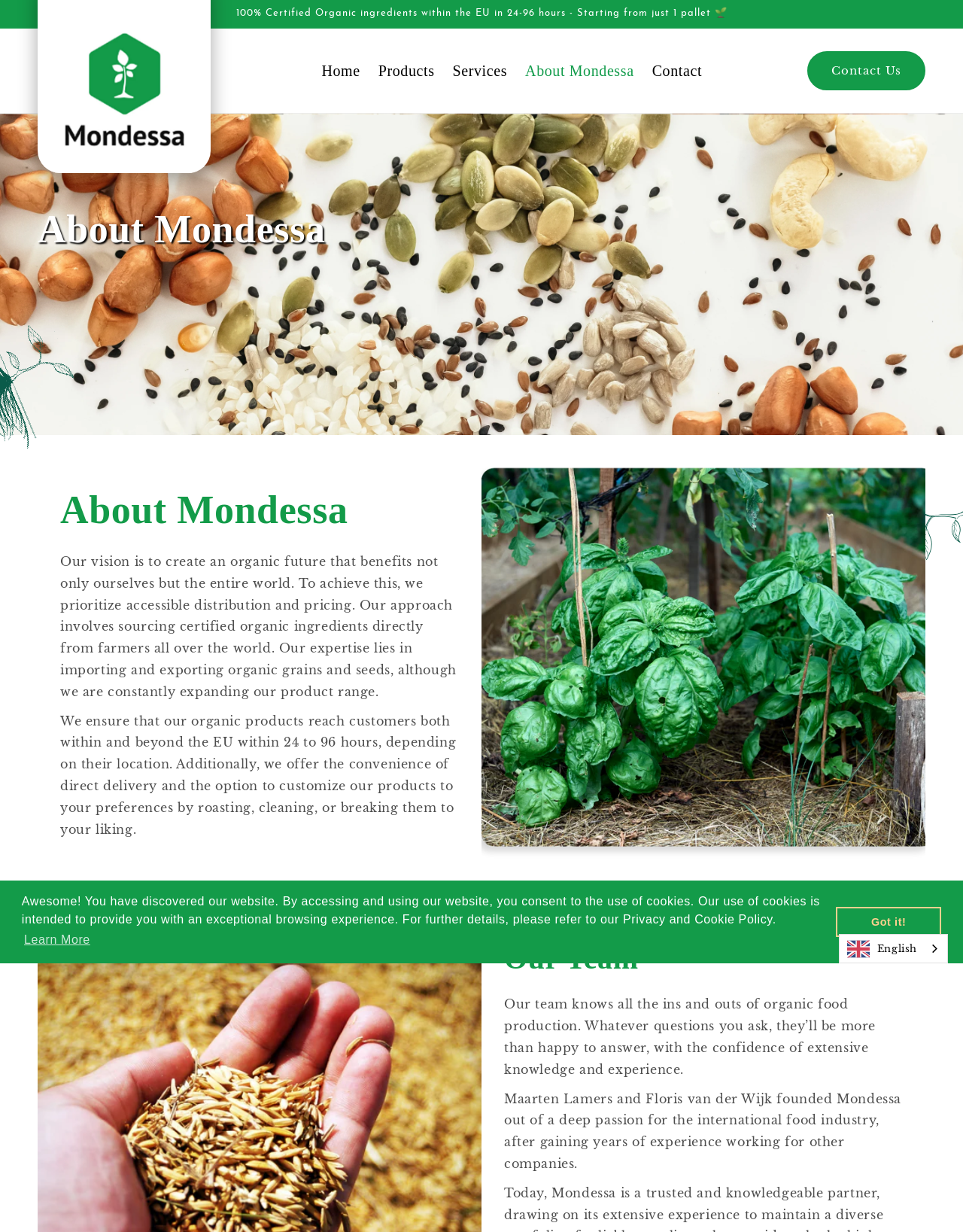Show the bounding box coordinates of the region that should be clicked to follow the instruction: "Learn more about cookies."

[0.022, 0.754, 0.096, 0.772]